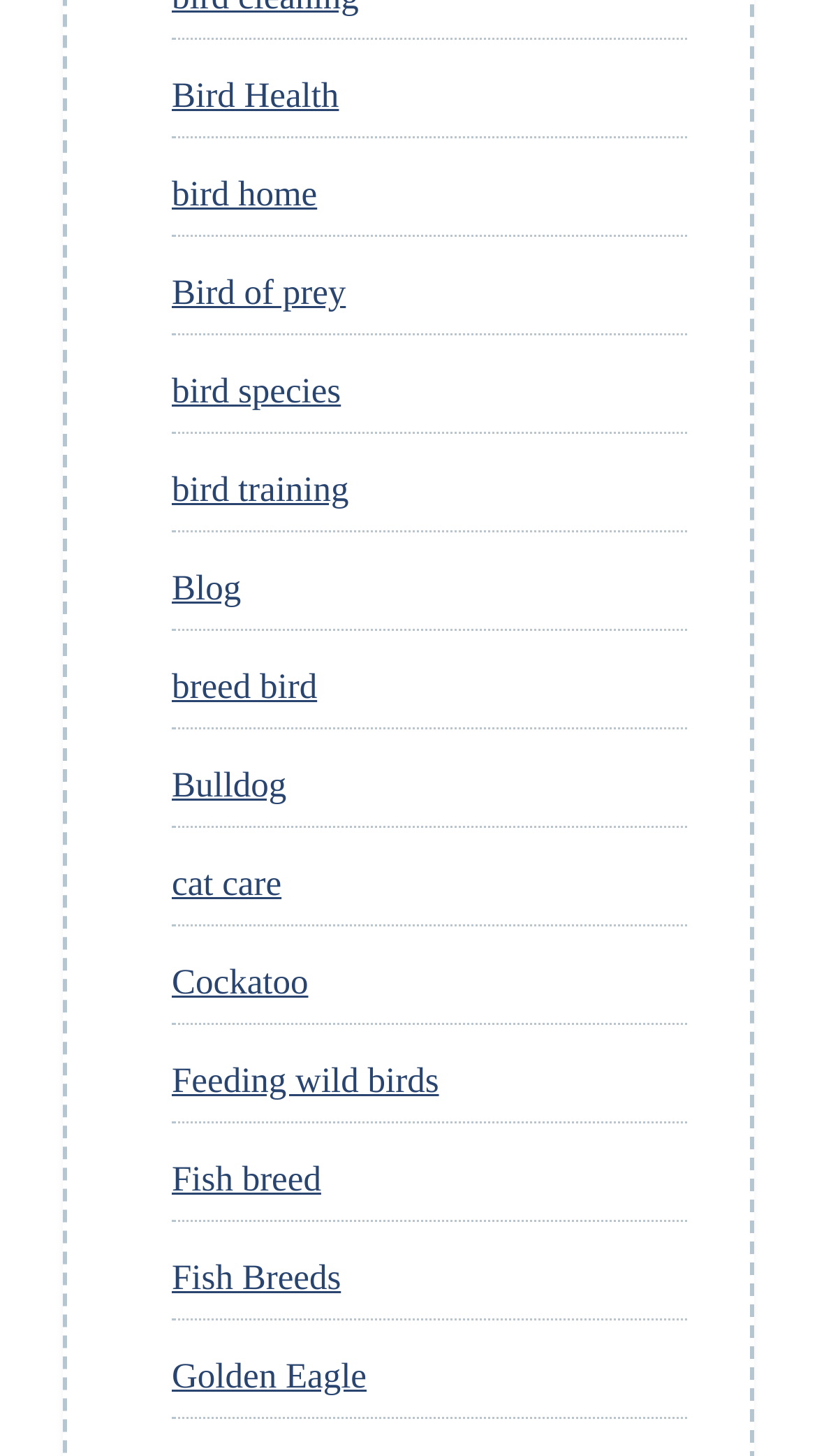Is there a link related to dogs?
Look at the screenshot and respond with one word or a short phrase.

Yes